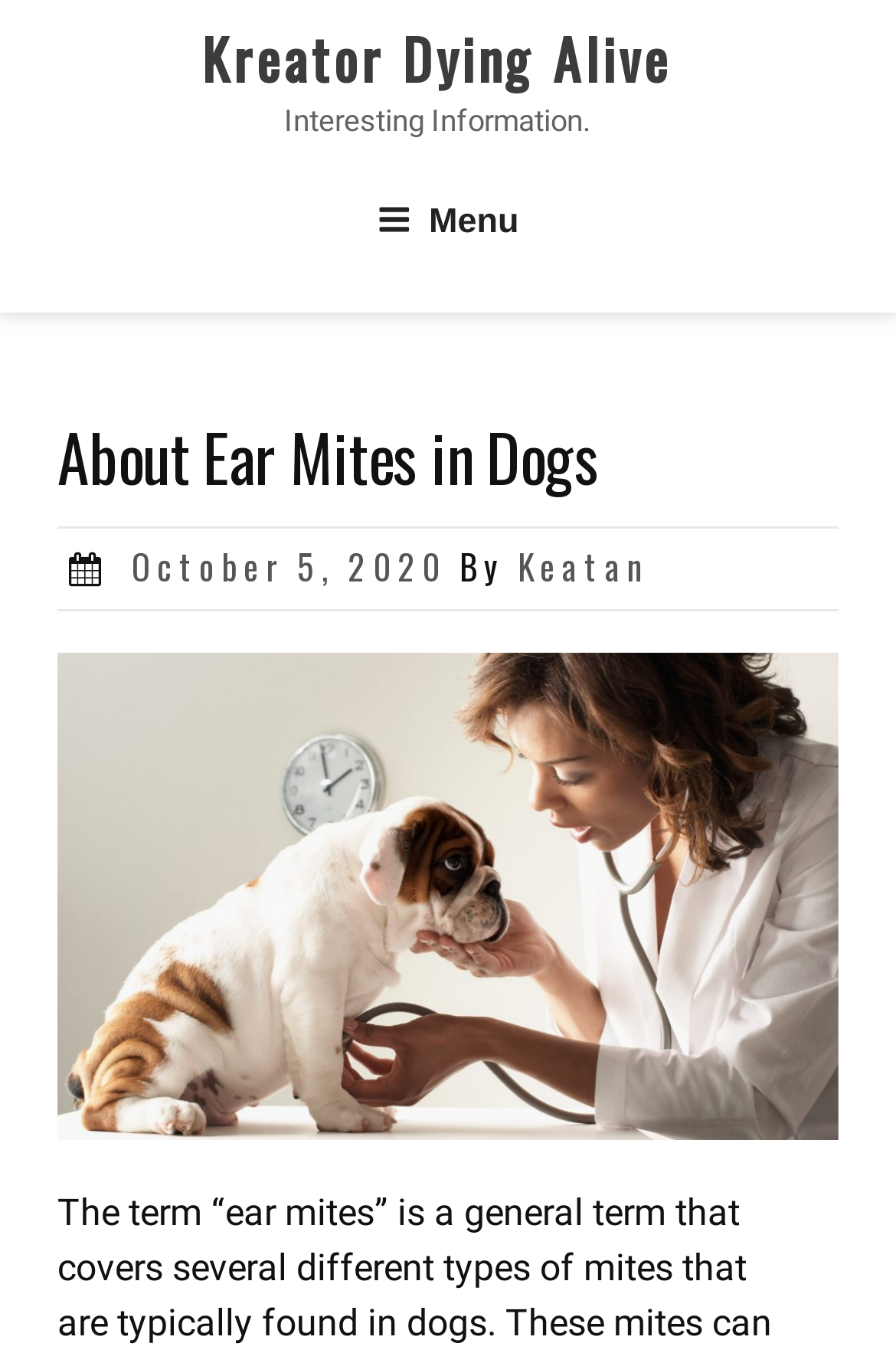Generate a thorough explanation of the webpage's elements.

The webpage is about Ear Mites in Dogs, with the title "About Ear Mites in Dogs – Kreator Dying Alive" at the top. Below the title, there is a link to "Kreator Dying Alive" on the left side of the page. To the right of the link, there is a static text "Interesting Information." 

On the top-right side of the page, there is a navigation menu labeled "Top Menu" with a button "Menu" that can be expanded. When expanded, the menu displays a header with the title "About Ear Mites in Dogs" at the top. Below the title, there are three lines of text. The first line starts with "Posted on" followed by a link to the date "October 5, 2020". The second line starts with "By" followed by a link to the author "Keatan". 

At the bottom of the menu, there is another link, but its text content is not specified.